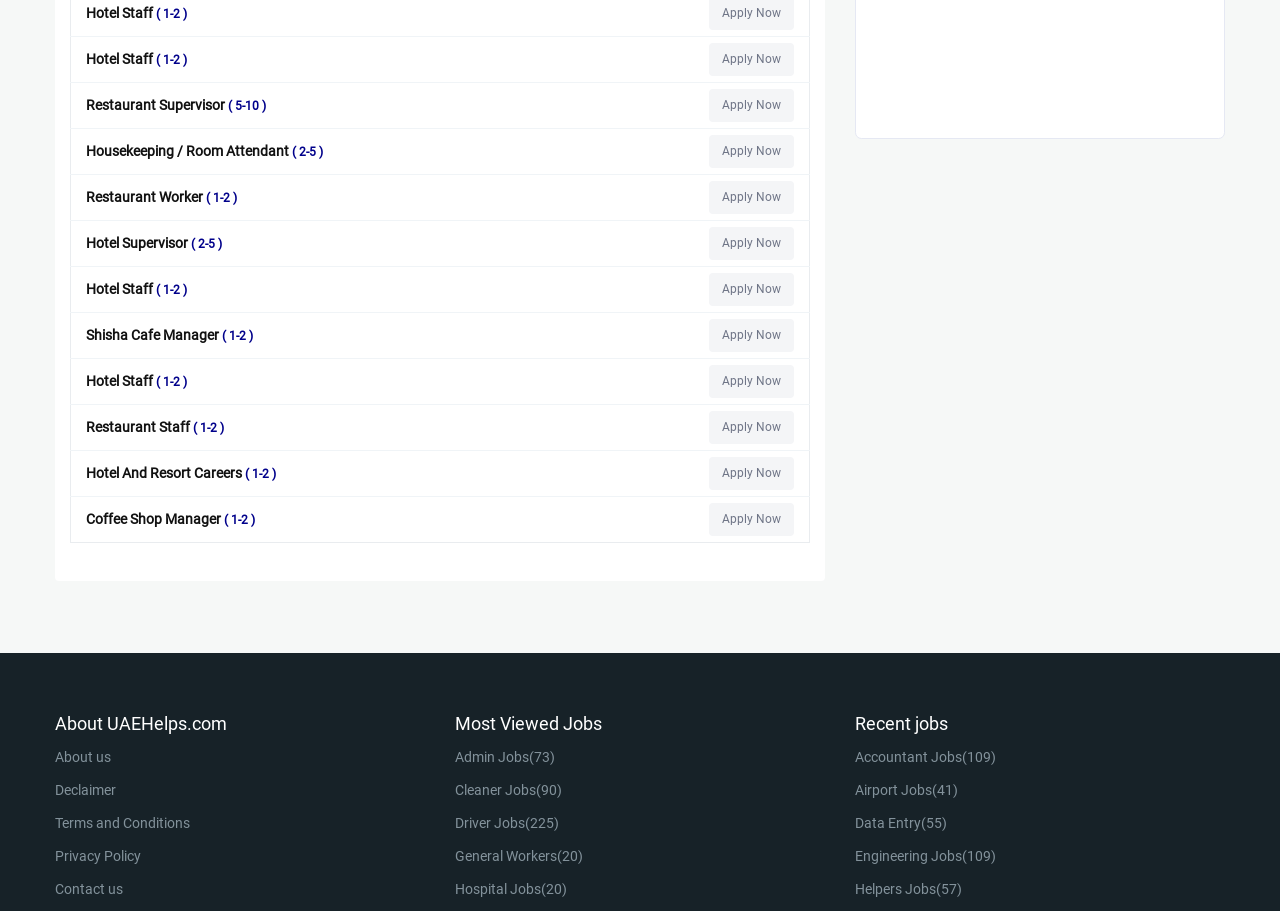What can be done with the 'Apply Now' links?
Relying on the image, give a concise answer in one word or a brief phrase.

Apply for jobs